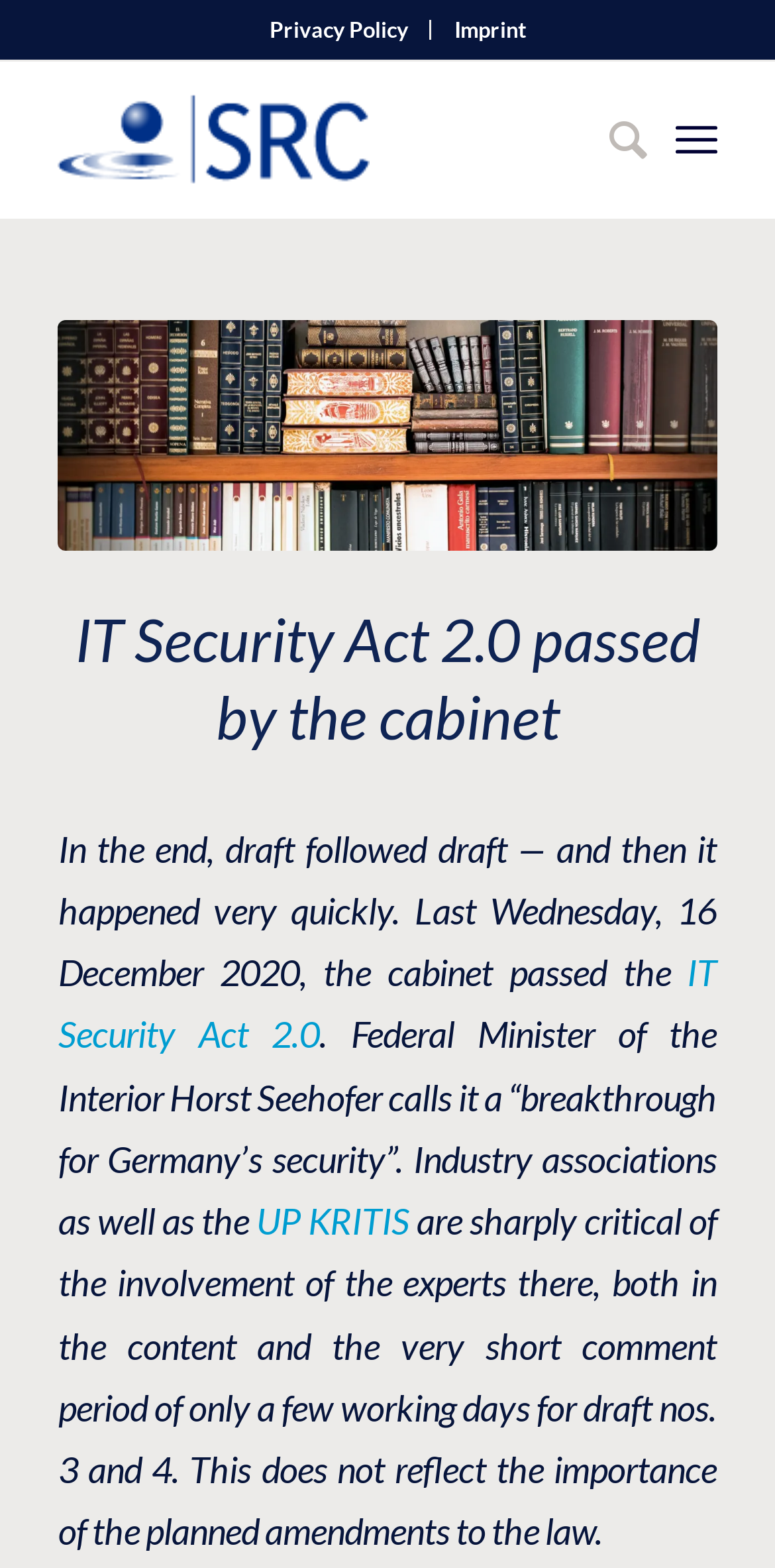Identify and provide the bounding box coordinates of the UI element described: "UP KRITIS". The coordinates should be formatted as [left, top, right, bottom], with each number being a float between 0 and 1.

[0.331, 0.765, 0.528, 0.793]